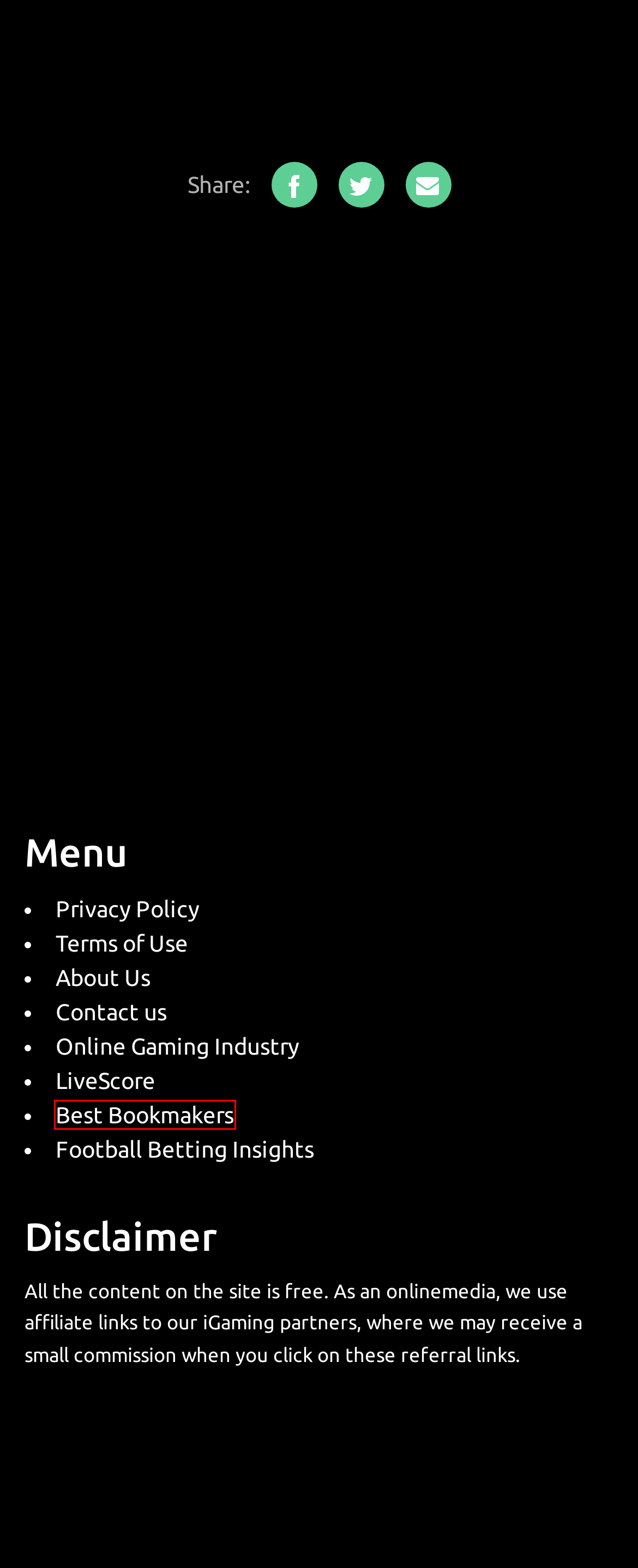Look at the screenshot of a webpage with a red bounding box and select the webpage description that best corresponds to the new page after clicking the element in the red box. Here are the options:
A. LiveScore - Betshare.tips - Free Football Tips | Football Predictions |
B. Contact us - Betshare.tips - Free Football Tips | Football Predictions |
C. Online Gaming Industry - Betshare.tips - Free Football Tips | Football Predictions |
D. Best Bookmakers - Betshare.tips - Free Football Tips | Football Predictions |
E. Home - Betshare.tips - Free Football Tips | Football Predictions |
F. Football Betting Insights - Betshare.tips - Free Football Tips | Football Predictions |
G. About Us - Betshare.tips - Free Football Tips | Football Predictions |
H. Terms of Use - Betshare.tips - Free Football Tips | Football Predictions |

D